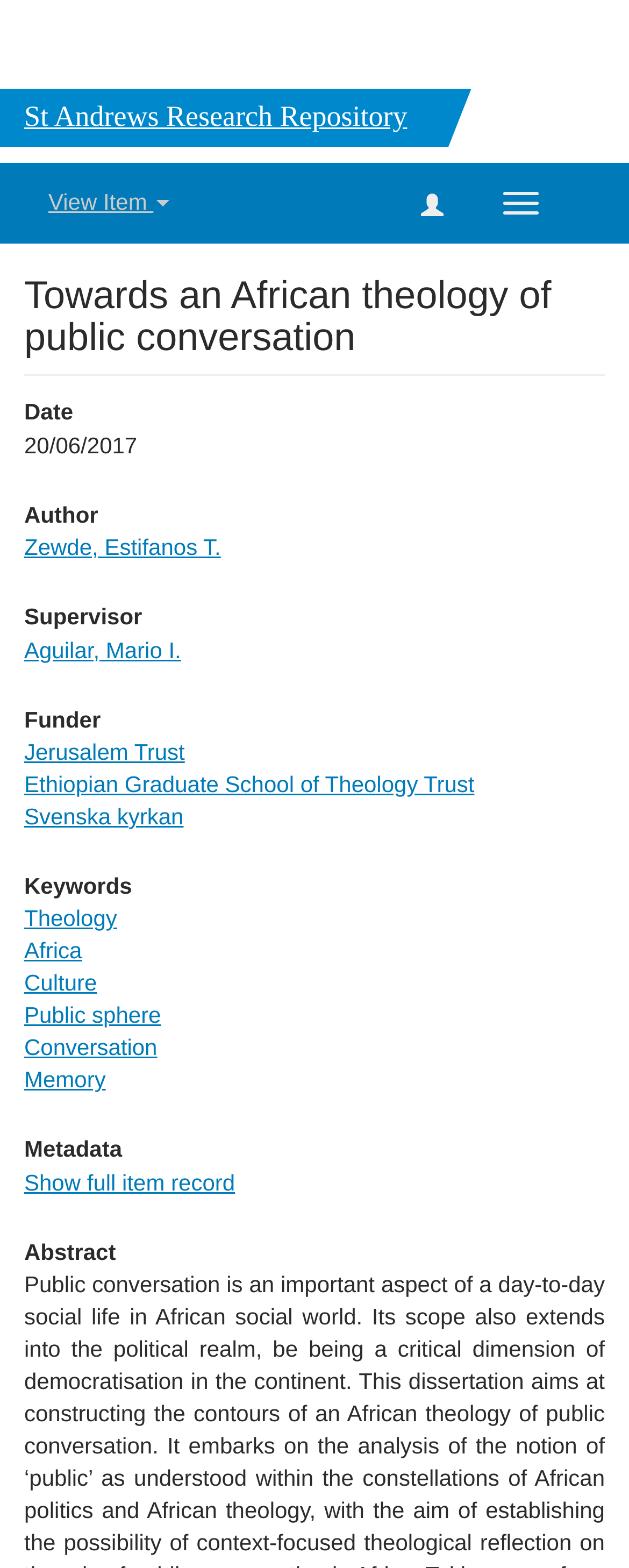Explain in detail what is displayed on the webpage.

The webpage is about a research repository item titled "Towards an African theology of public conversation". At the top, there is a heading "St Andrews Research Repository" followed by a button "Toggle navigation" on the right side. Below this, there is a button "View Item" on the left side, and another button with no text on the right side.

The main content of the page is divided into sections, each with a heading. The first section has a heading "Towards an African theology of public conversation", which is the title of the research item. Below this, there are sections for "Date", "Author", "Supervisor", "Funder", and "Keywords", each with corresponding information. The "Date" section shows the date "20/06/2017". The "Author" section has a link to "Zewde, Estifanos T.", and the "Supervisor" section has a link to "Aguilar, Mario I.". The "Funder" section has three links to "Jerusalem Trust", "Ethiopian Graduate School of Theology Trust", and "Svenska kyrkan". The "Keywords" section has five links to "Theology", "Africa", "Culture", "Public sphere", and "Conversation", as well as "Memory".

Further down, there are sections for "Metadata" and "Abstract". The "Metadata" section has a link to "Show full item record", and the "Abstract" section is located at the bottom of the page.